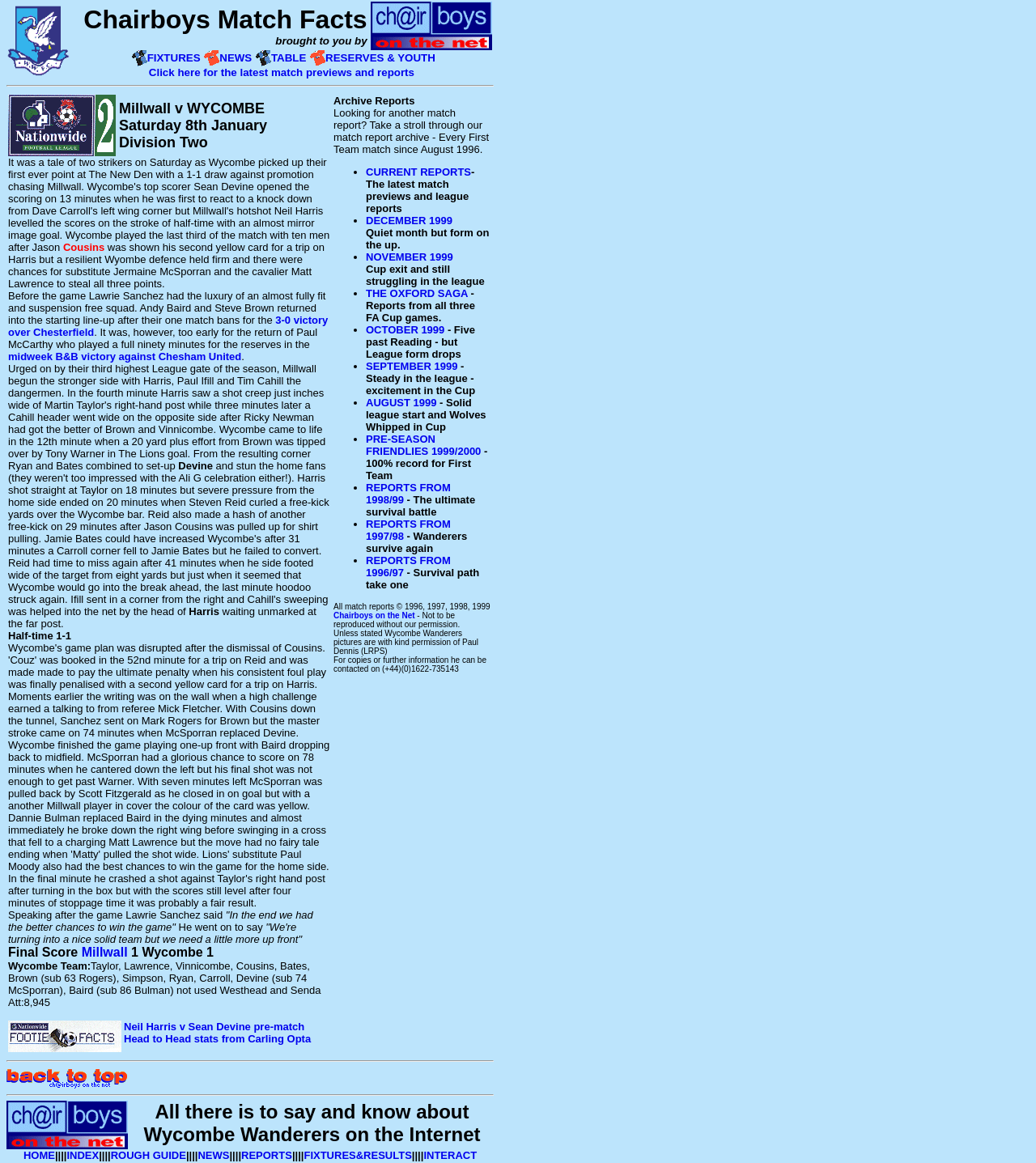What is the name of the football team?
Refer to the image and answer the question using a single word or phrase.

Wycombe Wanderers